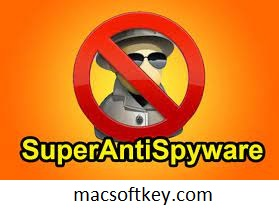Give an elaborate caption for the image.

The image features a colorful logo for SUPERAntiSpyware, prominently displaying a character resembling a detective or spy, complete with dark sunglasses and a trench coat, against a bright orange background. The character is enclosed within a red prohibition symbol, signifying the software's function of blocking unwanted malware and spyware. Bold lettering beneath the character reads "SuperAntiSpyware," highlighting the brand name and its focus on security. This visual encapsulates the essence of the software, which is designed to protect users from various online threats such as malware, spyware, and adware, emphasizing its role as a guardian for computer safety.